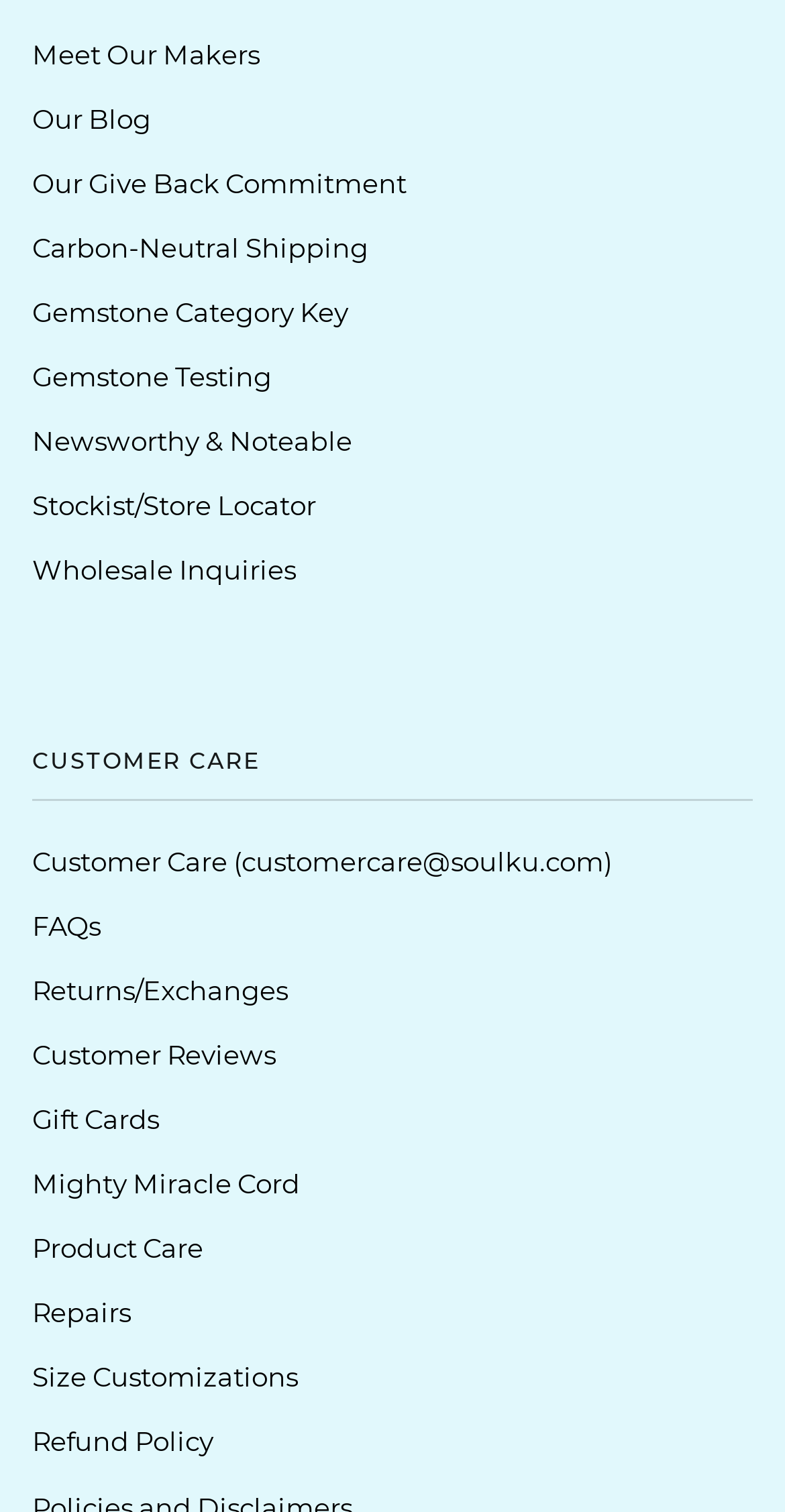Determine the bounding box coordinates of the target area to click to execute the following instruction: "Check Refund Policy."

[0.041, 0.915, 0.272, 0.936]